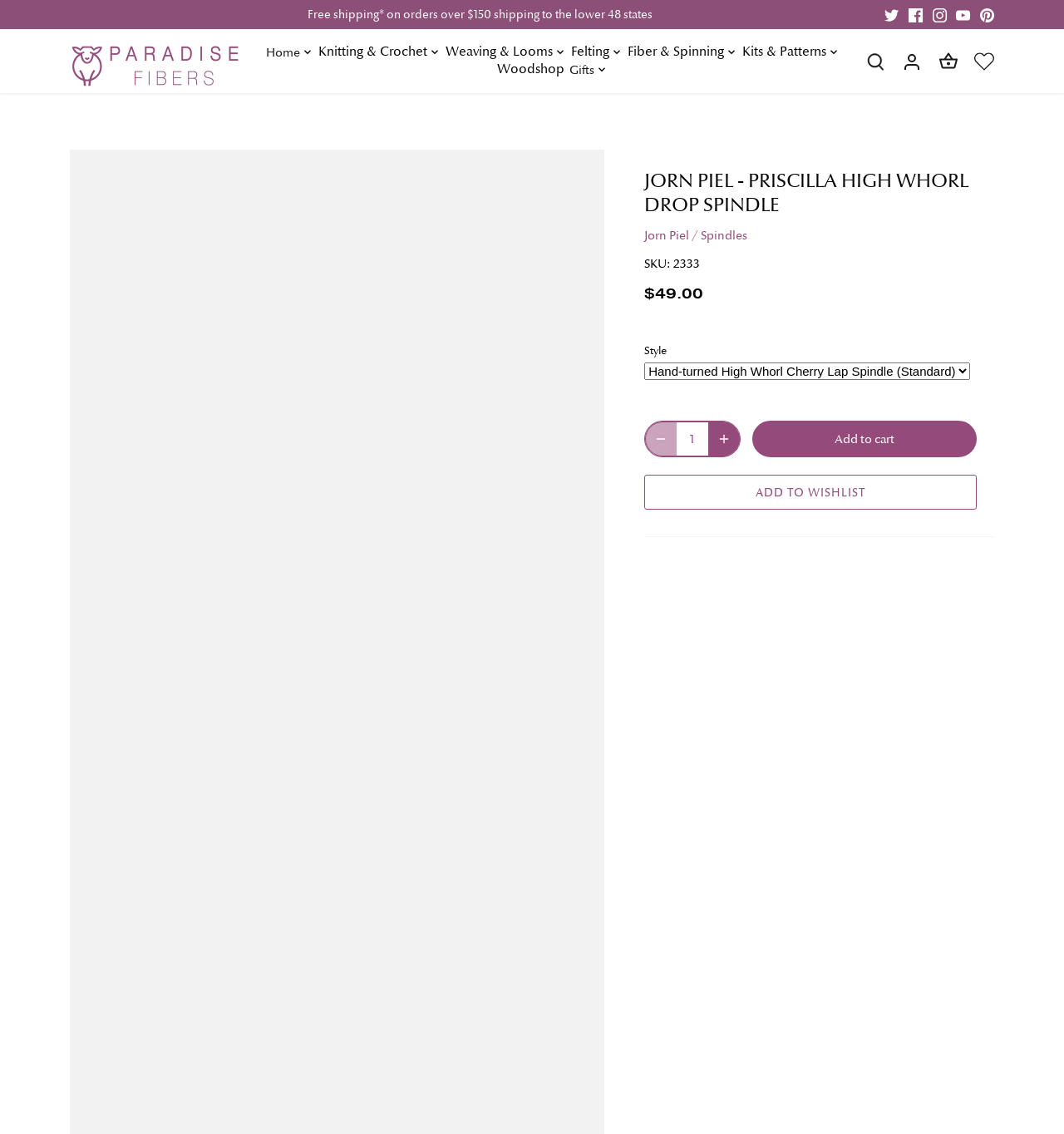What is the brand of this spindle?
From the image, provide a succinct answer in one word or a short phrase.

Jorn Piel